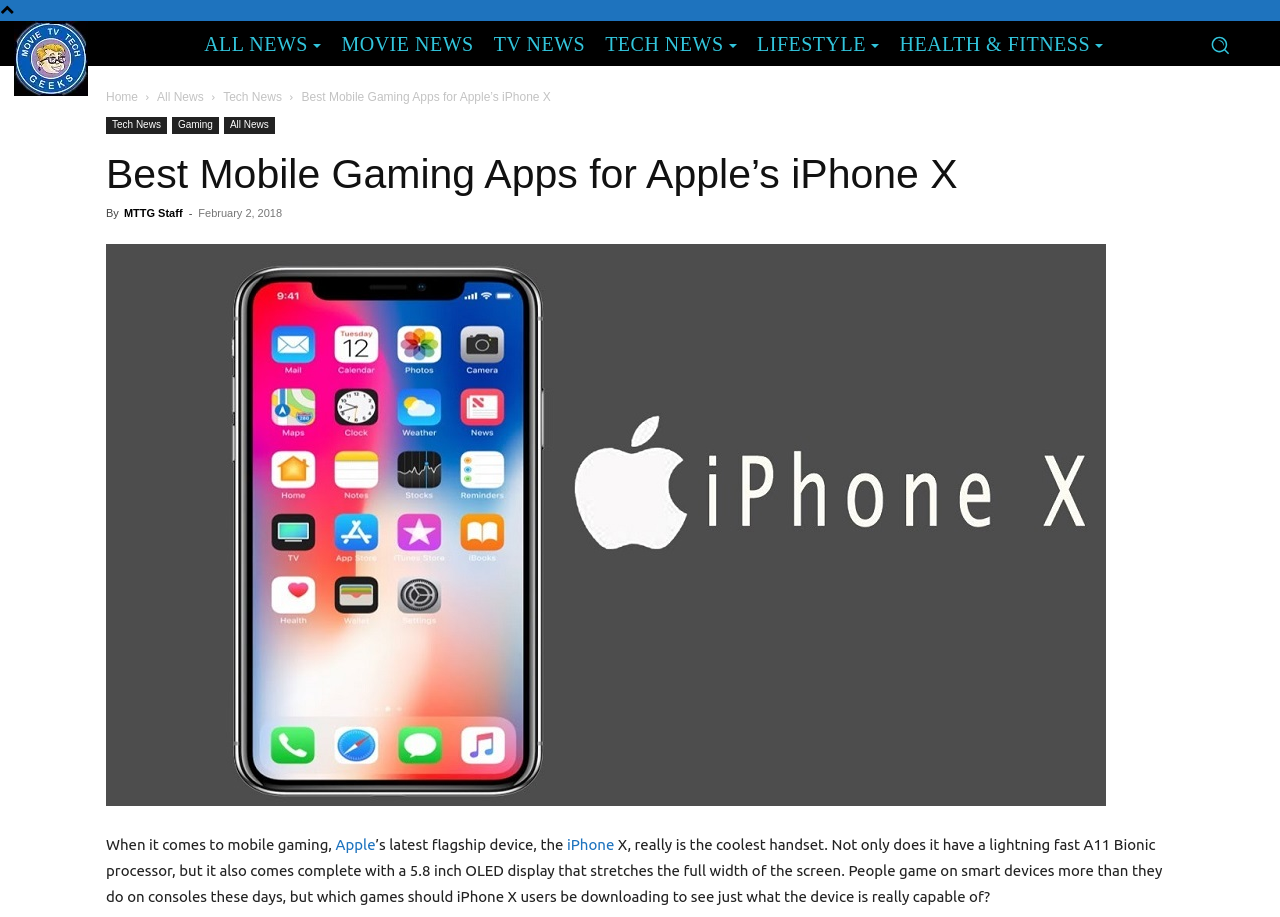Analyze the image and answer the question with as much detail as possible: 
What type of news does the website provide?

I found that the website provides multiple types of news by looking at the navigation links at the top of the webpage, which include 'ALL NEWS', 'MOVIE NEWS', 'TV NEWS', 'TECH NEWS', and 'LIFESTYLE'.